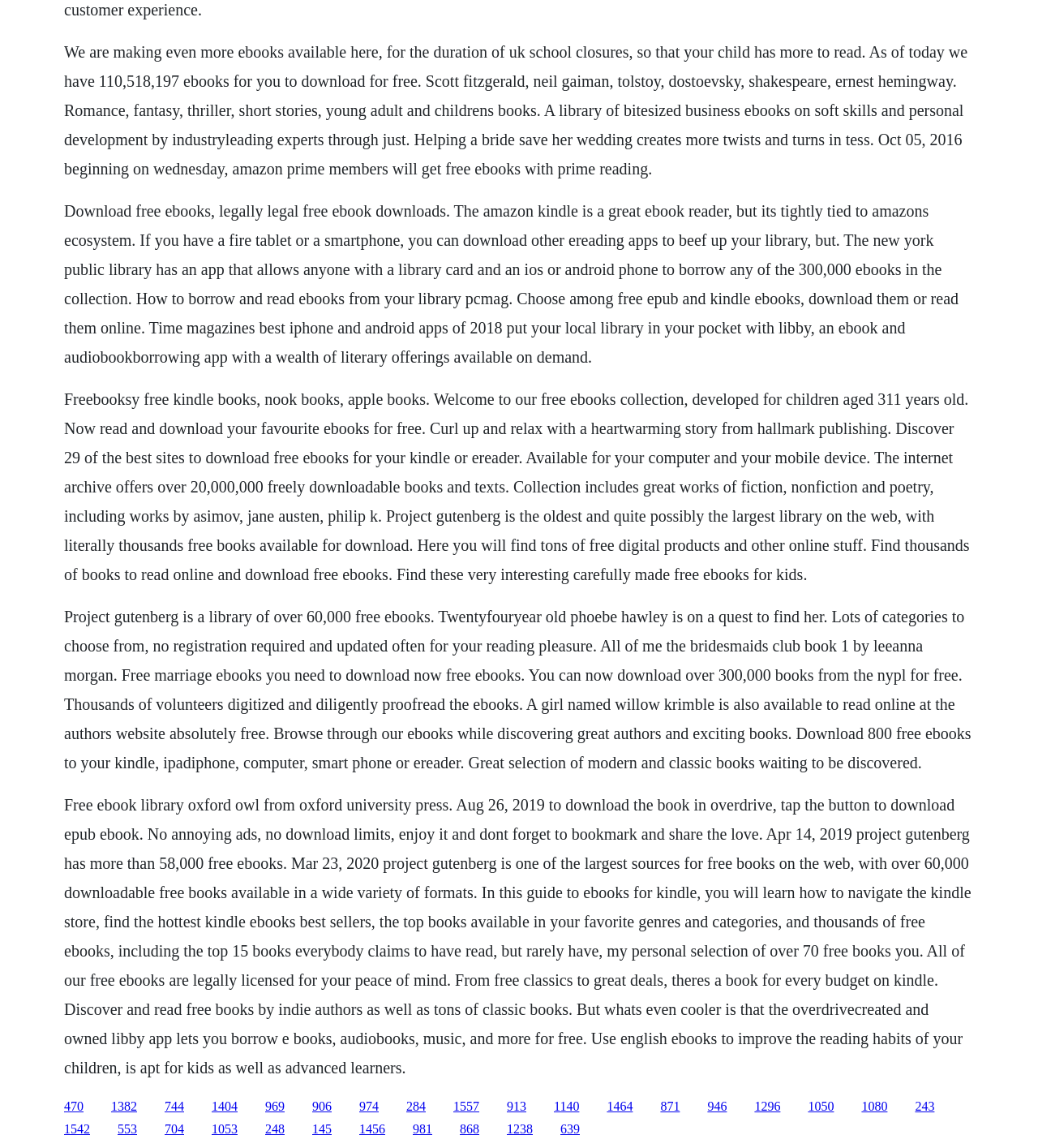Please identify the bounding box coordinates of the element I need to click to follow this instruction: "Read more about Project Gutenberg".

[0.346, 0.957, 0.371, 0.99]